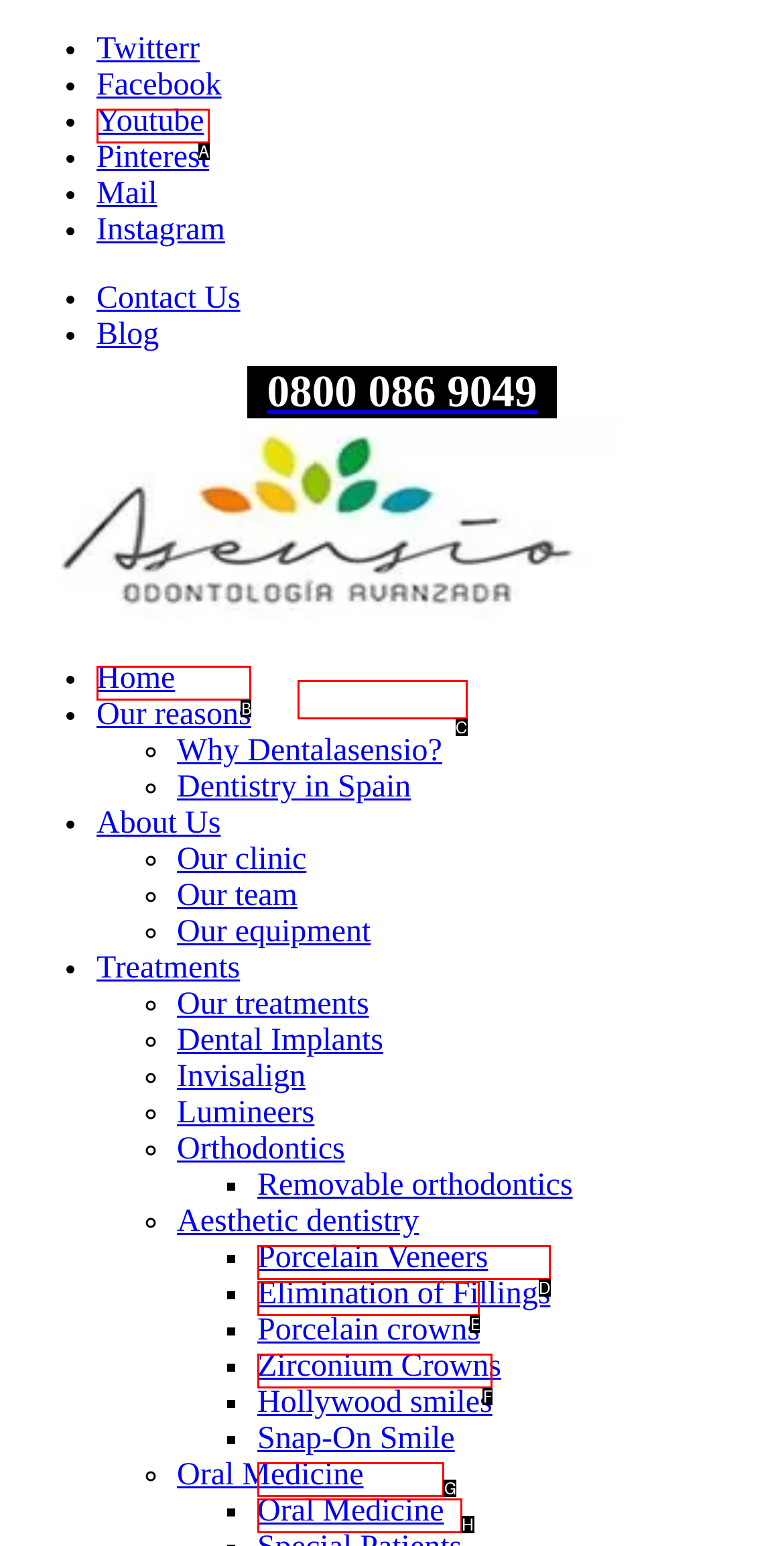Based on the task: Explore Sin categoría, which UI element should be clicked? Answer with the letter that corresponds to the correct option from the choices given.

C